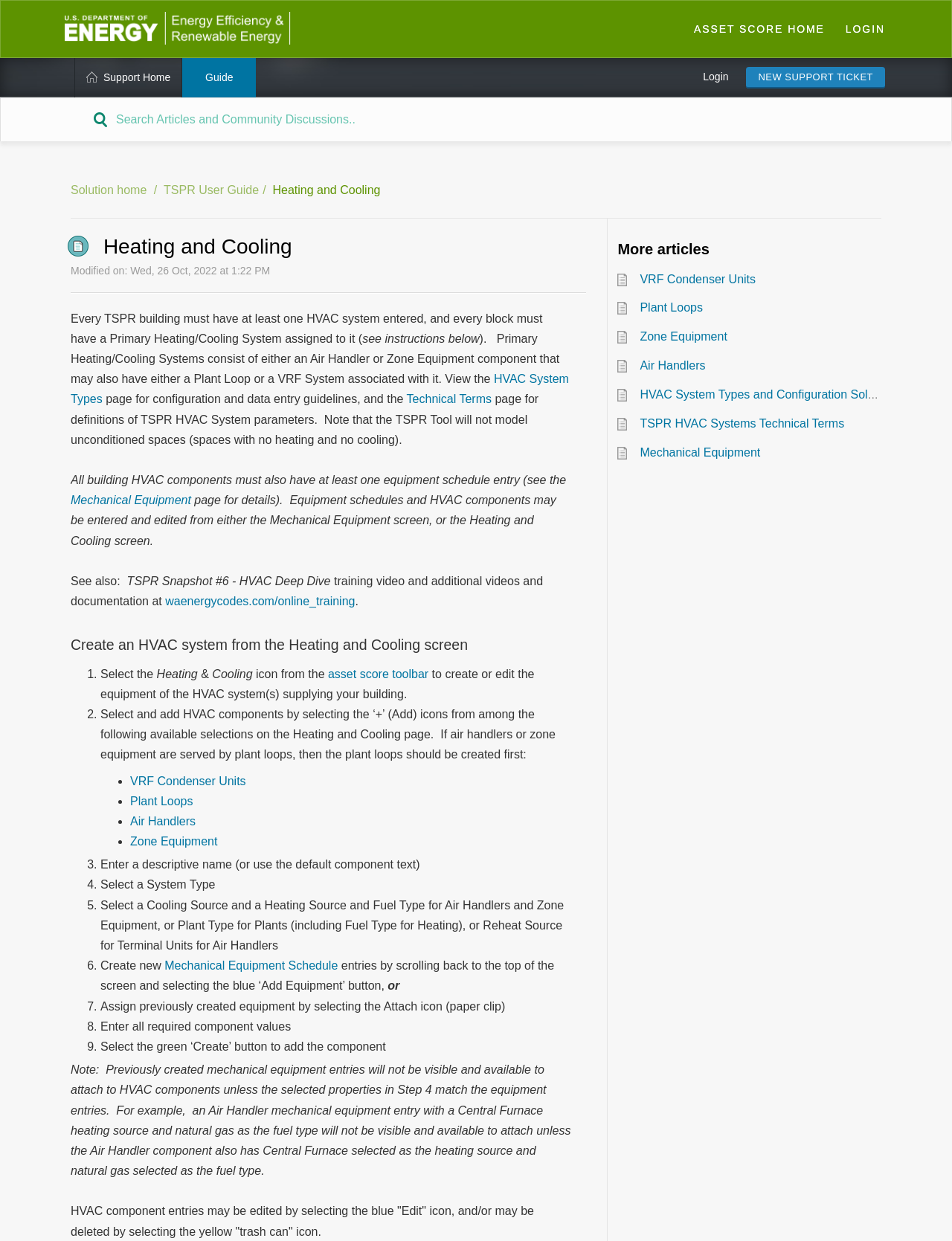Please respond to the question using a single word or phrase:
What is required for every TSPR building?

At least one HVAC system